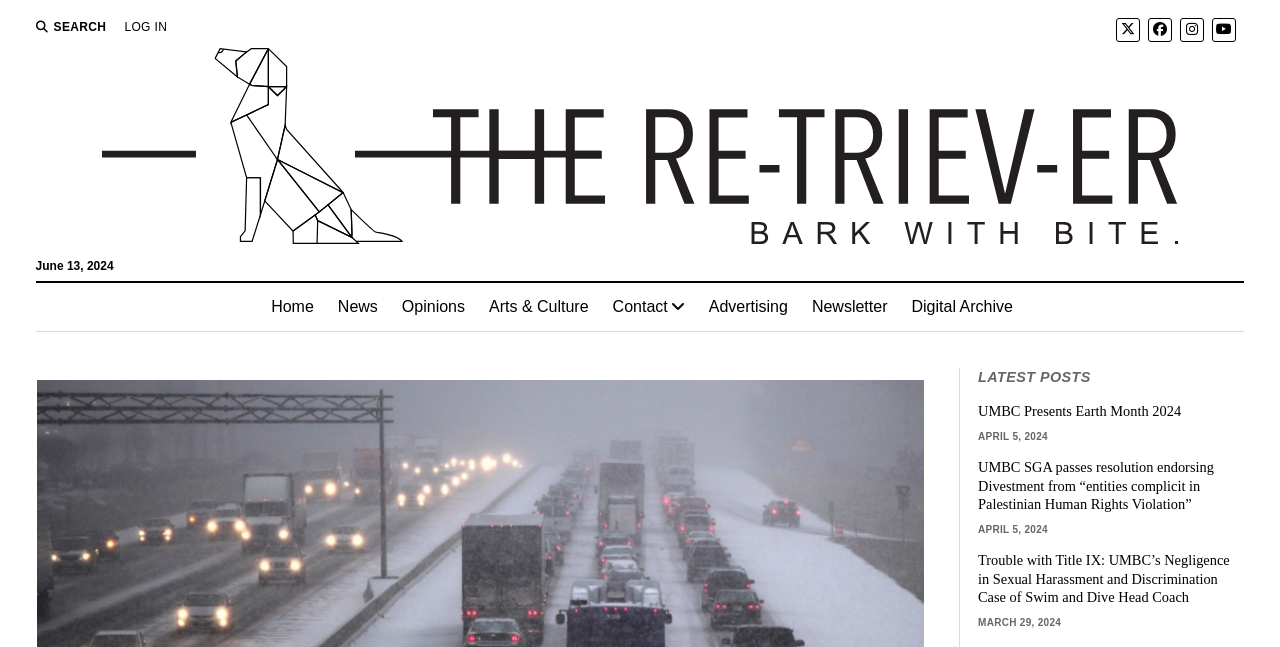Please locate the bounding box coordinates of the region I need to click to follow this instruction: "read the latest post".

[0.764, 0.622, 0.97, 0.65]